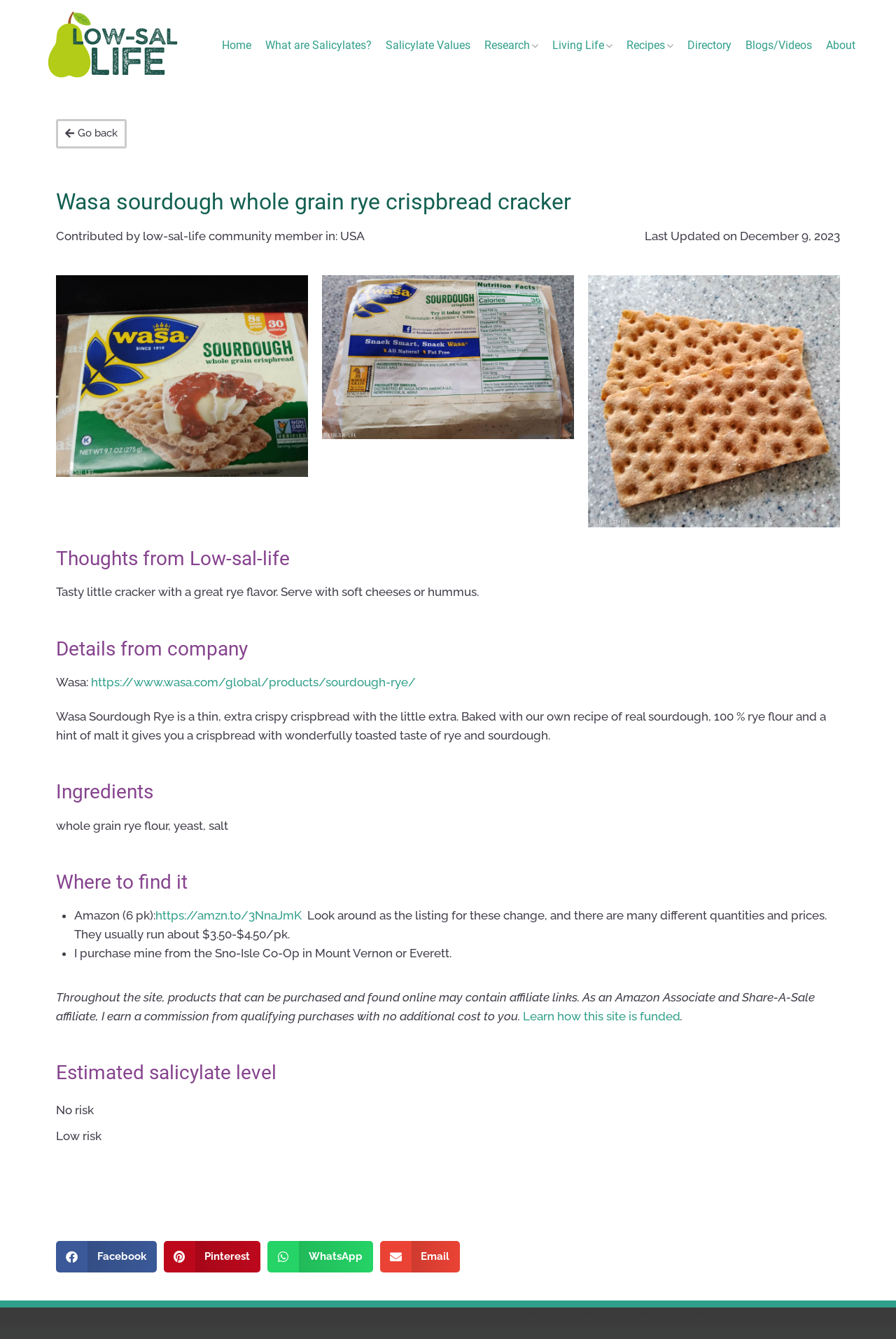Generate a thorough description of the webpage.

This webpage is about Wasa sourdough whole grain rye crispbread cracker, specifically its details and reviews. At the top, there is a logo and a navigation menu with 8 links: Home, What are Salicylates?, Salicylate Values, Research, Living Life, Recipes, Directory, and Blogs/Videos. 

Below the navigation menu, there is a main section with a heading that displays the product name. On the left side, there is a "Go back" link, and on the right side, there are three "+" links. 

Below the product name, there is a section contributed by a low-sal-life community member from the USA, with the last updated date. 

Next, there is a section with thoughts from Low-sal-life, which includes a brief review of the product, describing it as a tasty little cracker with a great rye flavor. 

Following this, there is a section with details from the company, including a link to the company's website and a description of the product. 

The webpage also lists the ingredients of the product, which are whole grain rye flour, yeast, and salt. 

Additionally, there is a section on where to find the product, which includes links to Amazon and a note about purchasing from a local co-op. 

At the bottom of the page, there is a section on estimated salicylate levels, which indicates that the product has no risk or low risk. 

Finally, there are social media sharing buttons for Facebook, Pinterest, WhatsApp, and email.